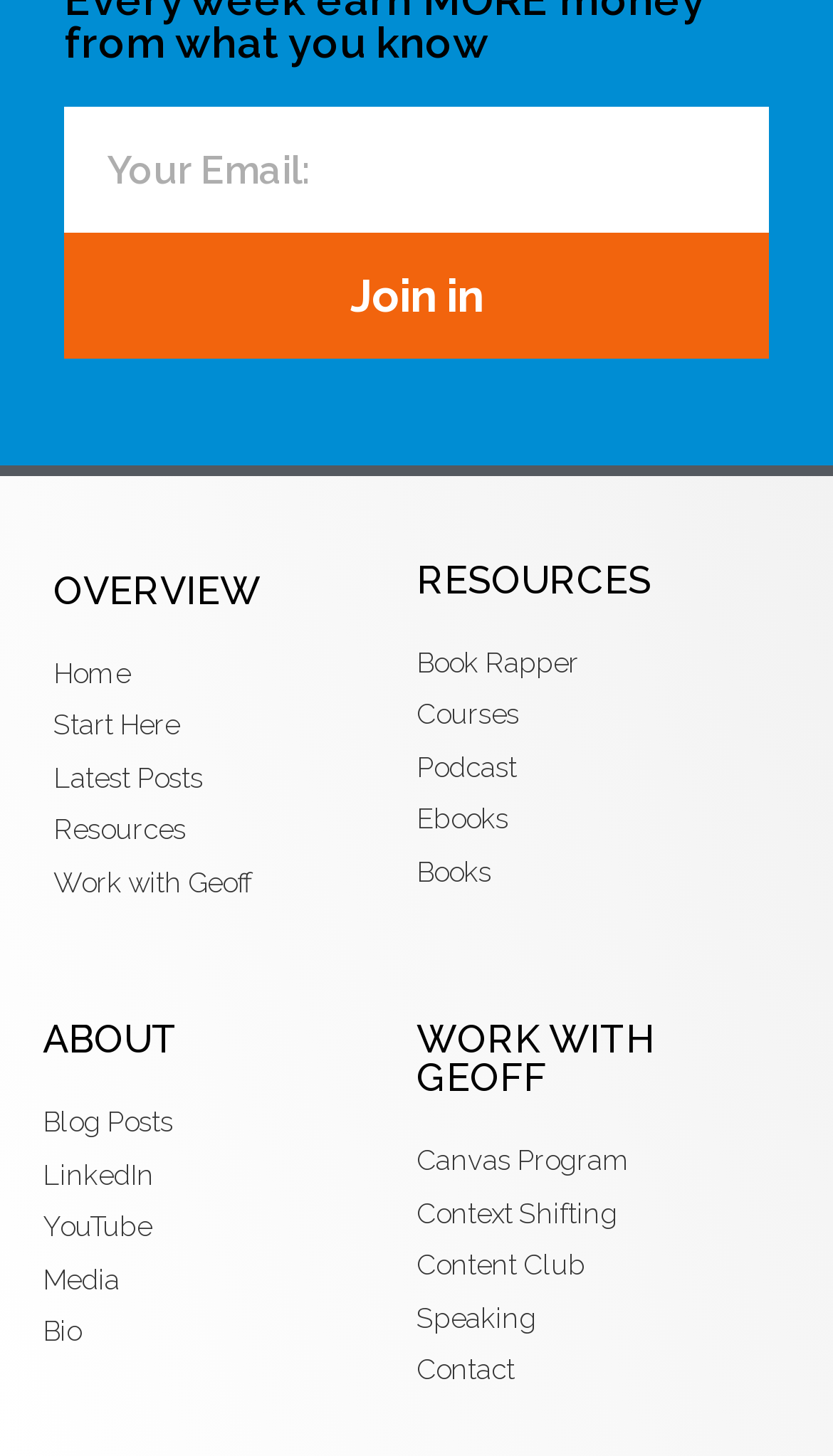Please determine the bounding box coordinates of the element to click in order to execute the following instruction: "Click Join in". The coordinates should be four float numbers between 0 and 1, specified as [left, top, right, bottom].

[0.077, 0.16, 0.923, 0.246]